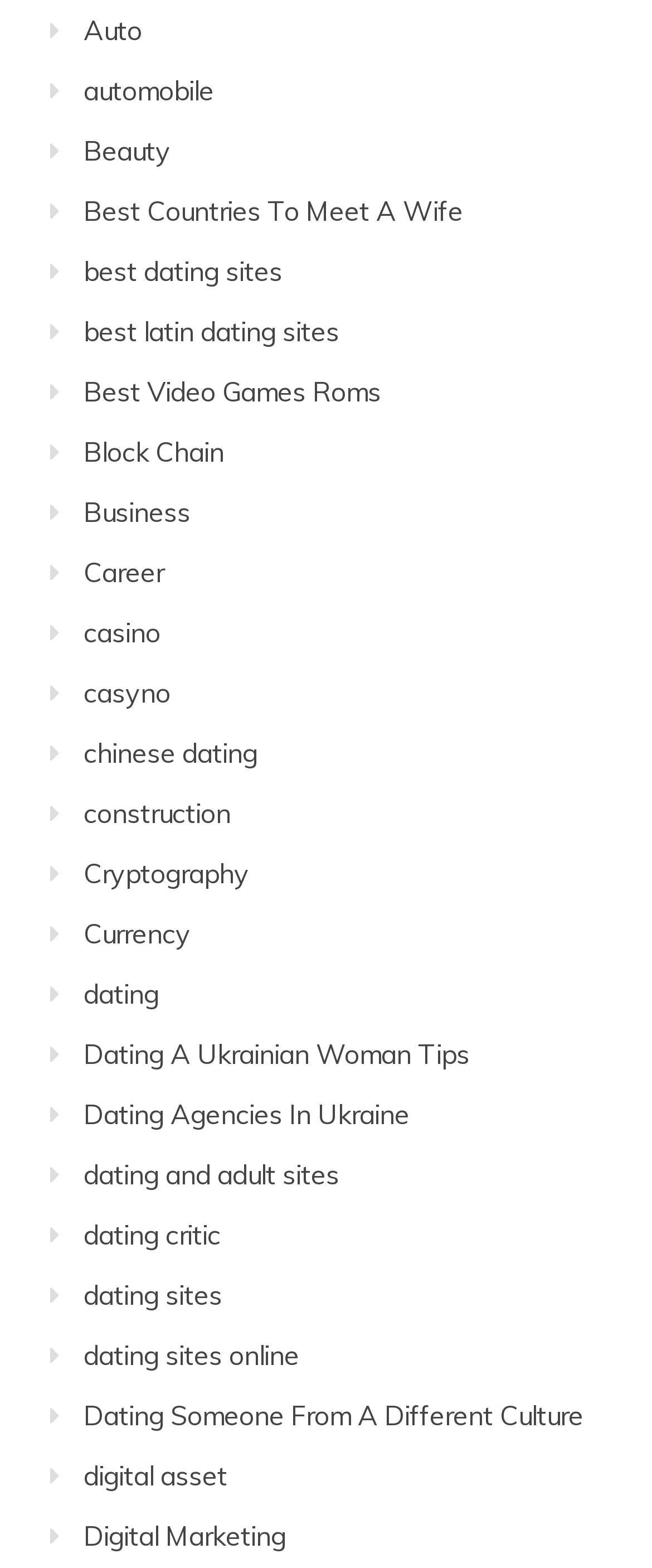Show the bounding box coordinates of the element that should be clicked to complete the task: "visit 'Best Countries To Meet A Wife' page".

[0.128, 0.123, 0.71, 0.145]